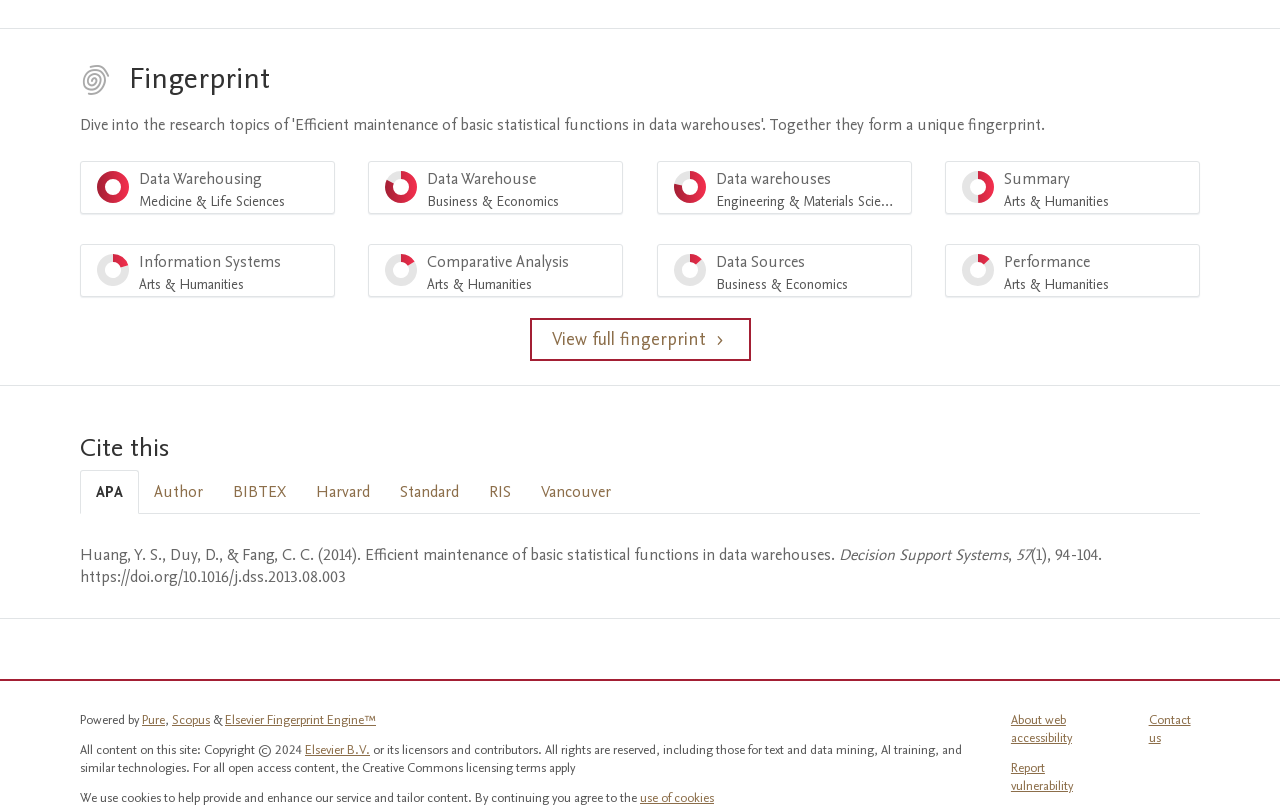Please locate the bounding box coordinates of the region I need to click to follow this instruction: "Cite this in APA style".

[0.062, 0.583, 0.109, 0.638]